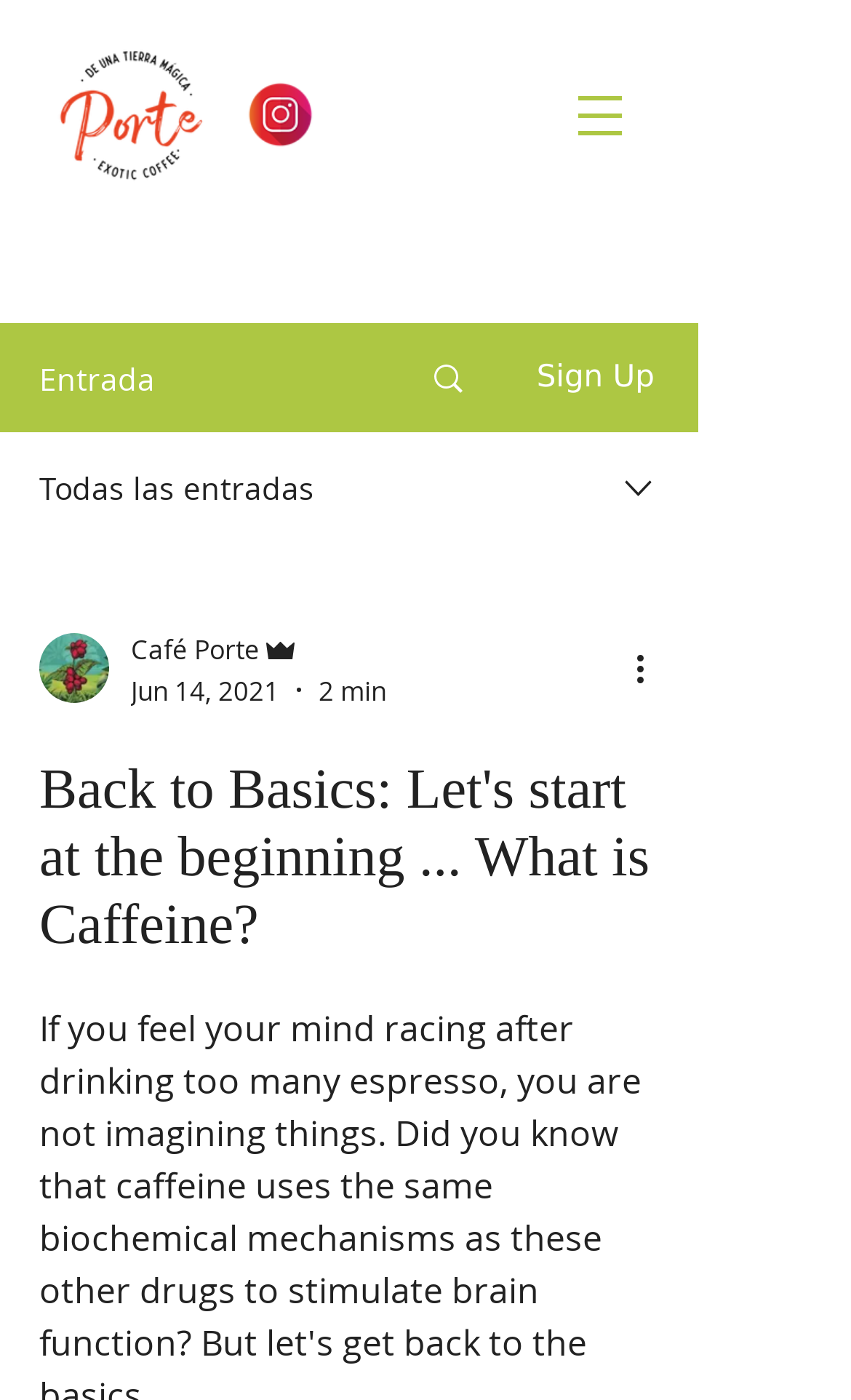Using the information in the image, give a detailed answer to the following question: What is the topic of the article?

The heading element at the bottom of the webpage has the description 'Back to Basics: Let's start at the beginning... What is Caffeine?', which suggests the topic of the article is caffeine.